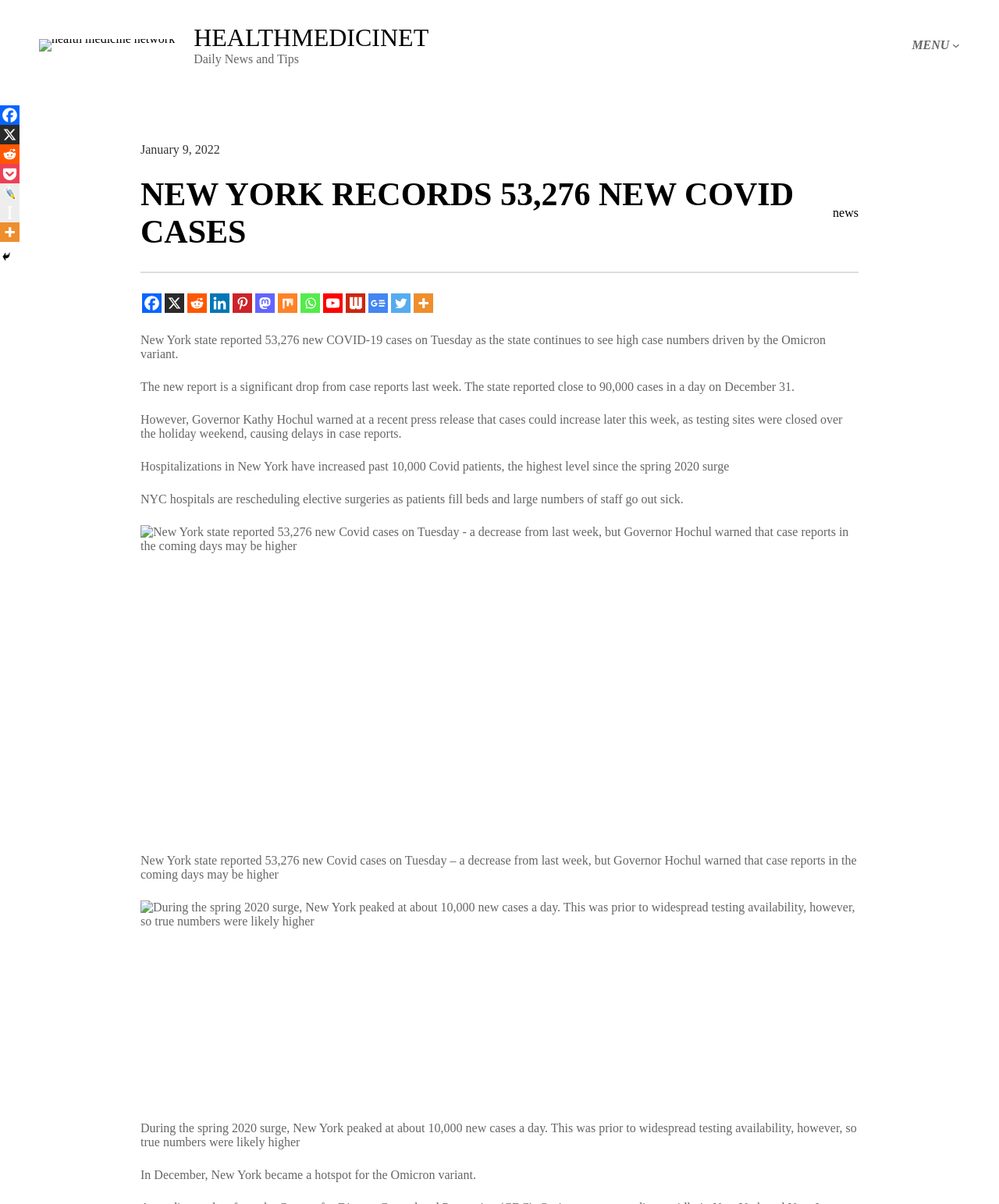What is the number of new Covid cases reported in New York?
Carefully examine the image and provide a detailed answer to the question.

The answer can be found in the heading 'NEW YORK RECORDS 53,276 NEW COVID CASES' which is located in the middle of the webpage. This heading is a prominent element on the page and provides the main information about the topic.